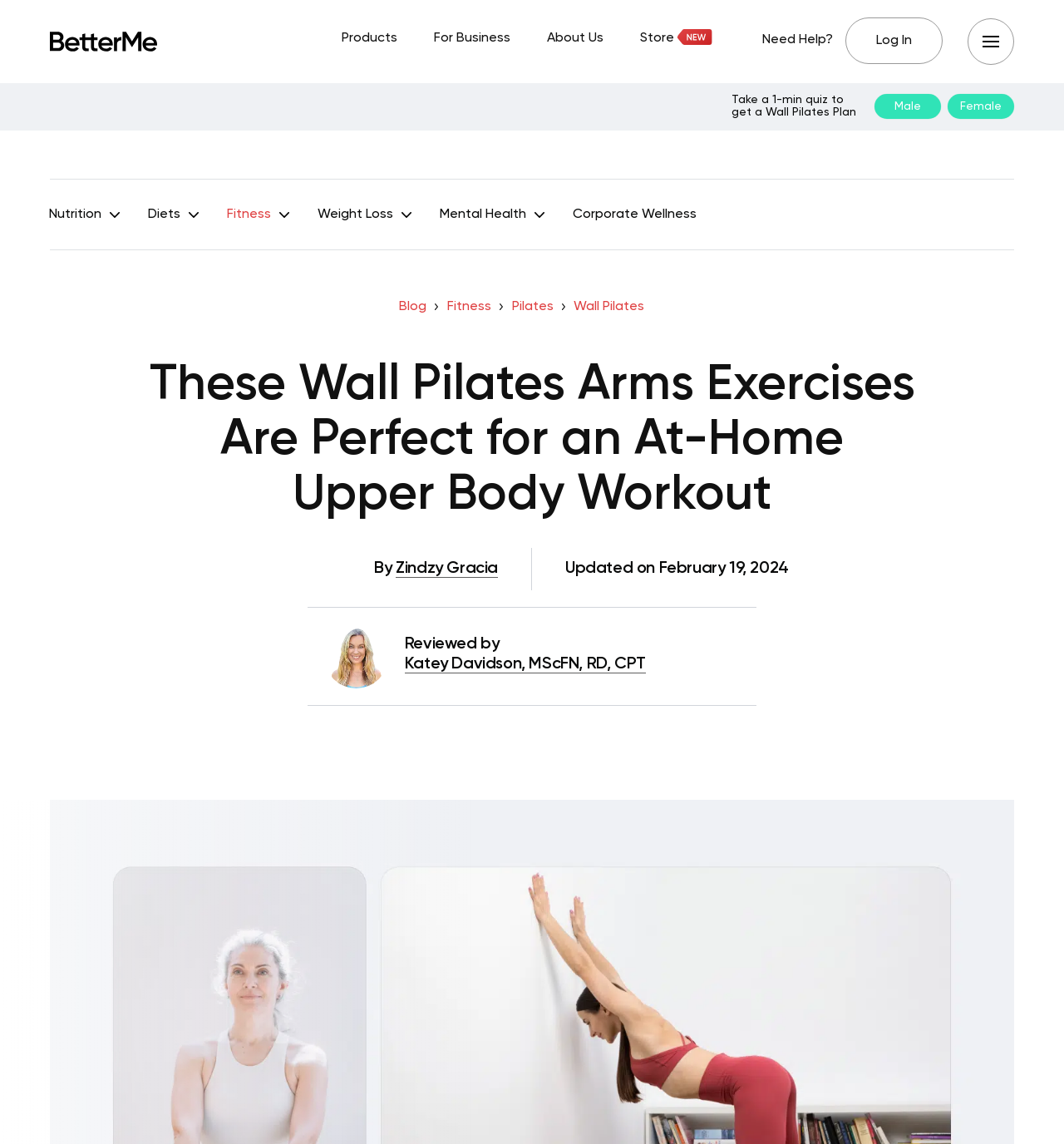Find the bounding box of the UI element described as follows: "Mental Health".

[0.402, 0.157, 0.523, 0.218]